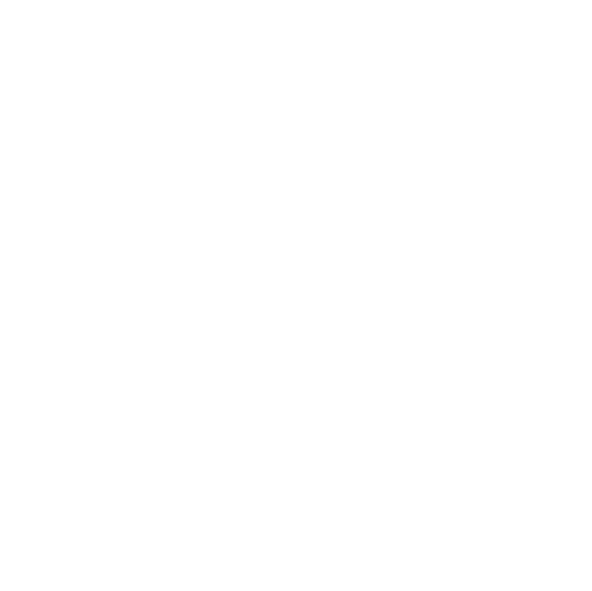What is the size of the LCD display?
Please respond to the question with a detailed and well-explained answer.

The description highlights the camera's features, including a 3.0-inch LCD display, which is an important aspect for photography enthusiasts.